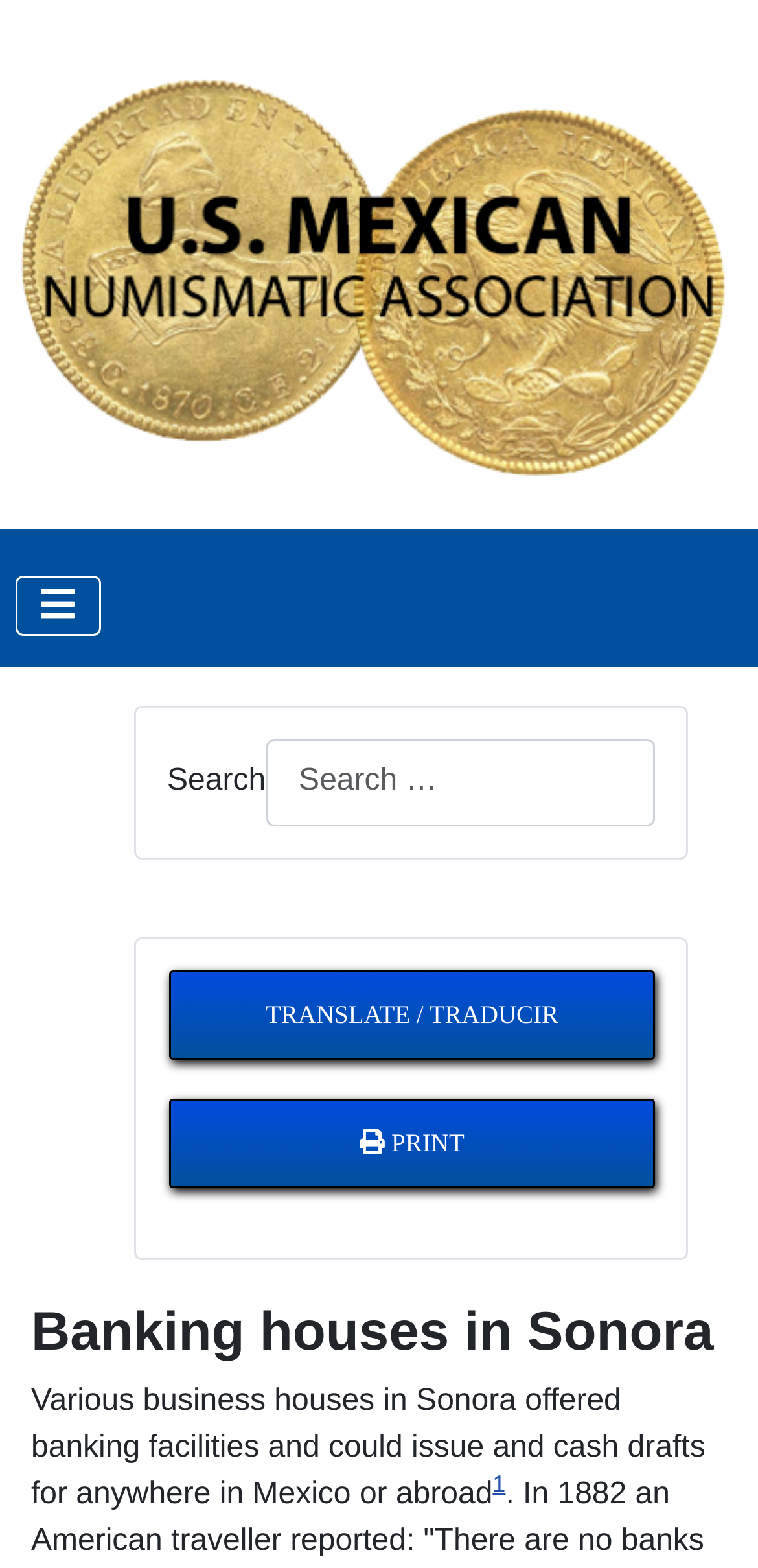Identify the coordinates of the bounding box for the element described below: "alt="Paper Money of Mexico"". Return the coordinates as four float numbers between 0 and 1: [left, top, right, bottom].

[0.021, 0.143, 0.979, 0.188]